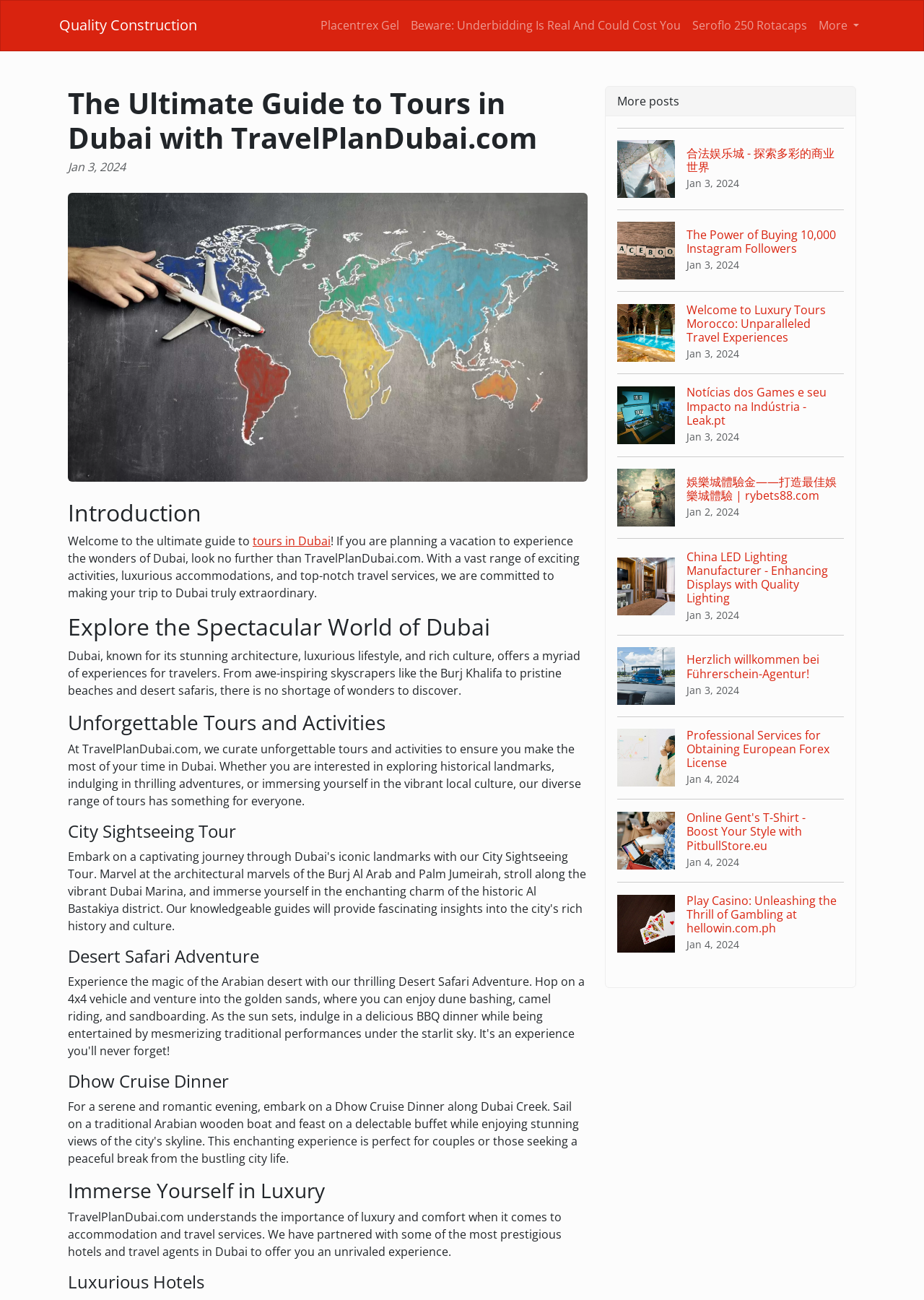Examine the screenshot and answer the question in as much detail as possible: What type of activities can be done in Dubai?

The webpage mentions various activities that can be done in Dubai, including city sightseeing, desert safari, and dhow cruise dinner, which are listed under the heading 'Unforgettable Tours and Activities'.